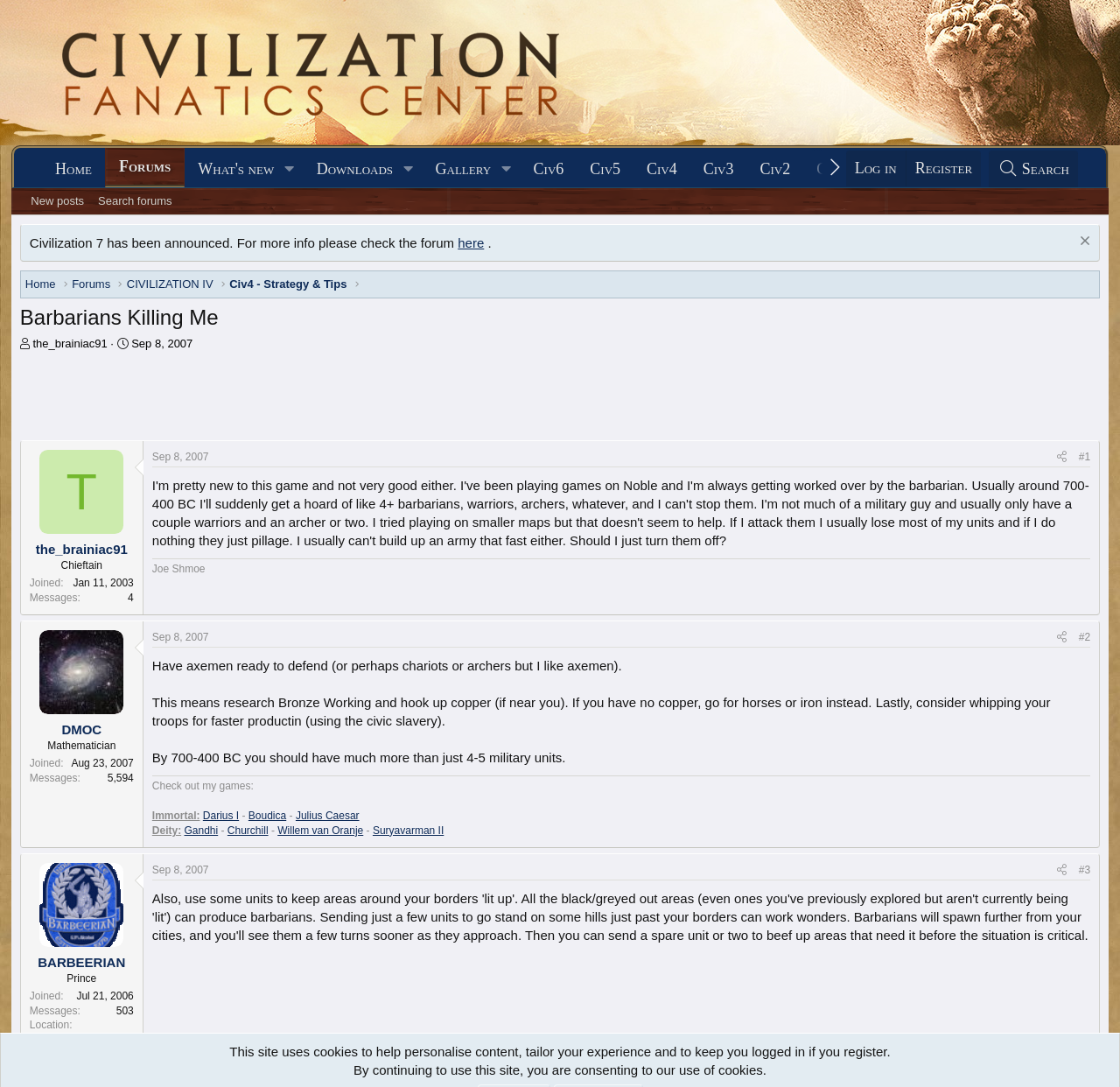Could you find the bounding box coordinates of the clickable area to complete this instruction: "Follow the 'Barbarians Killing Me' thread"?

[0.018, 0.278, 0.195, 0.306]